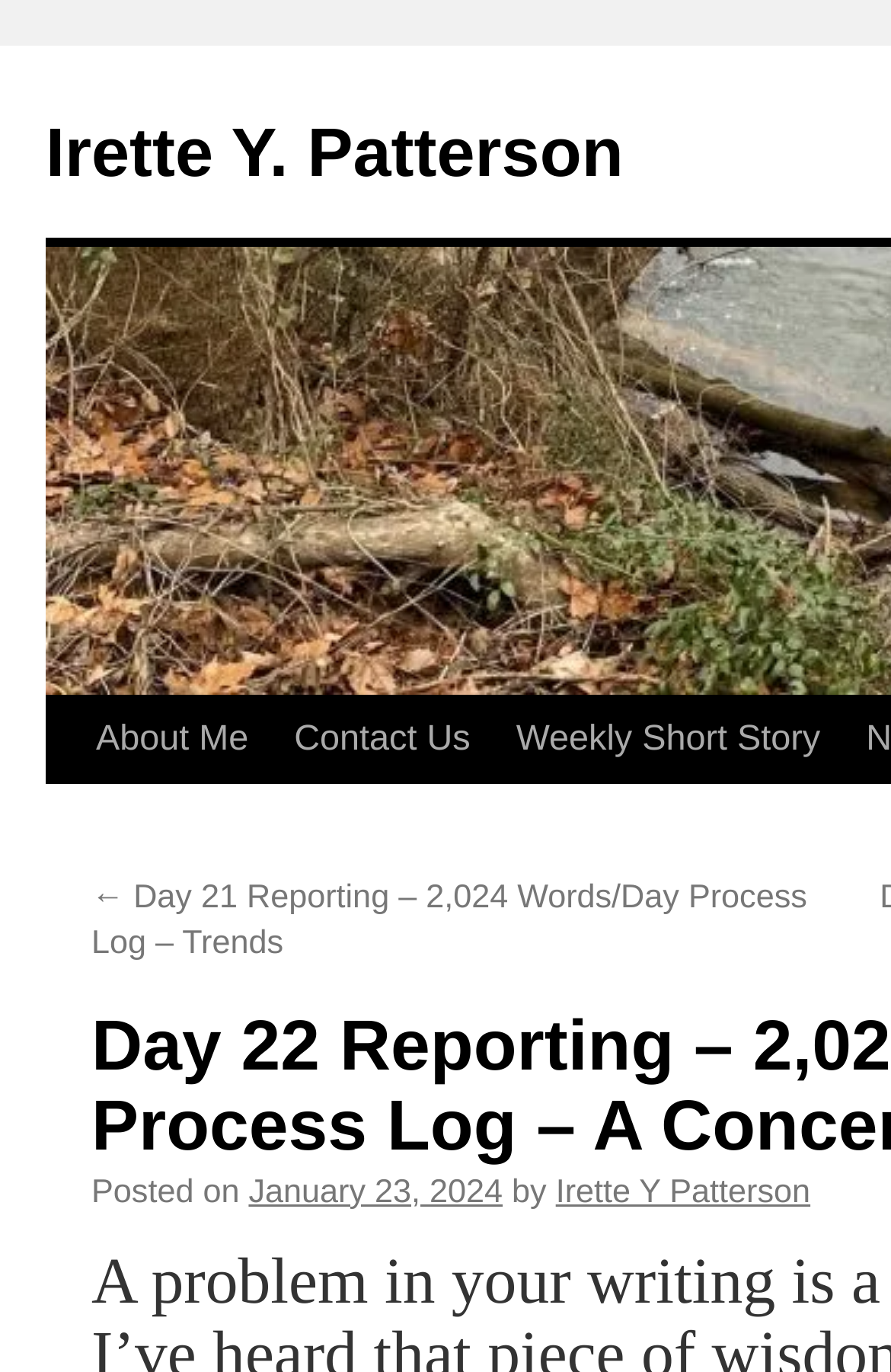Please reply to the following question using a single word or phrase: 
What is the date of the current post?

January 23, 2024